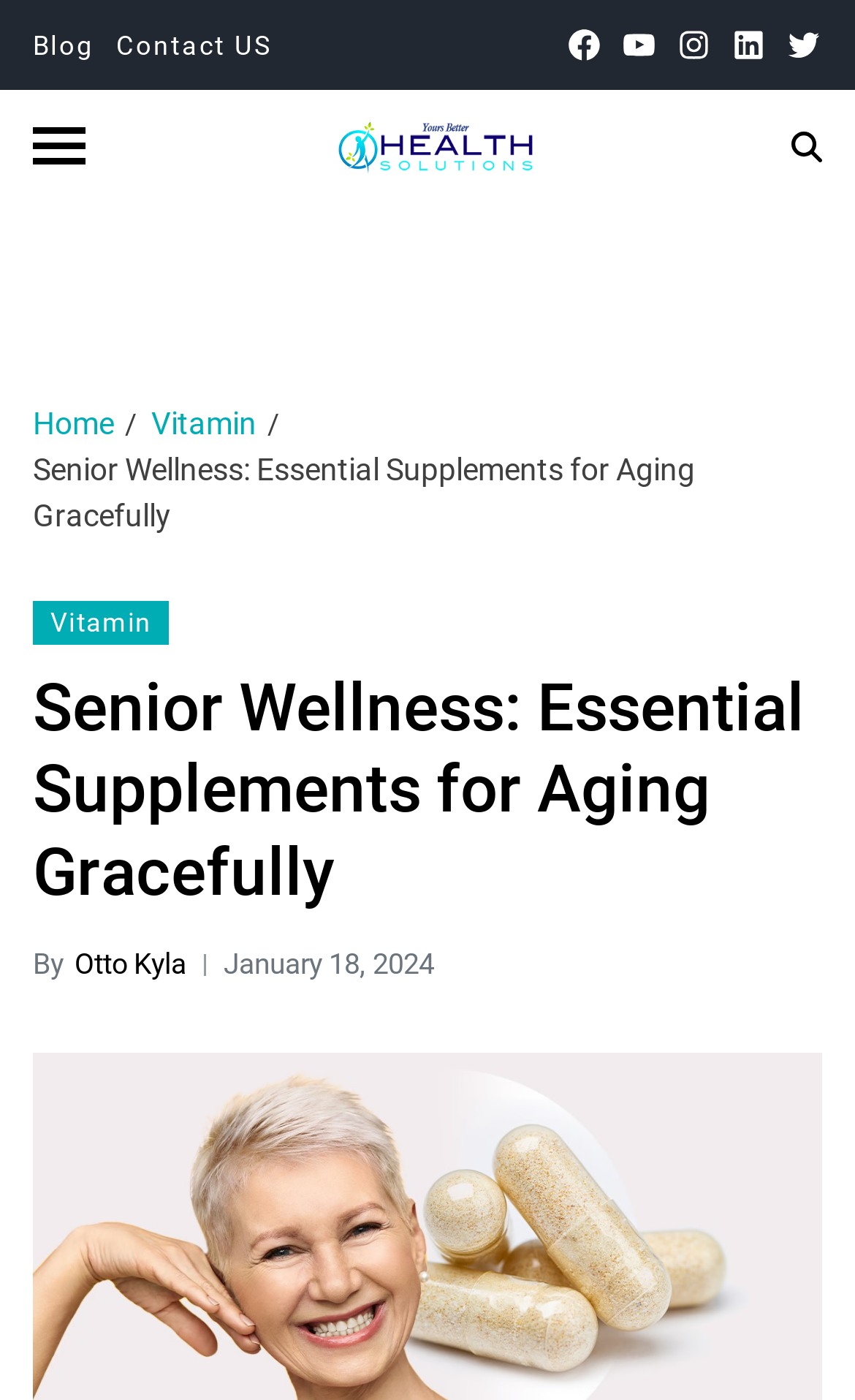Please reply with a single word or brief phrase to the question: 
How many social media links are there?

5